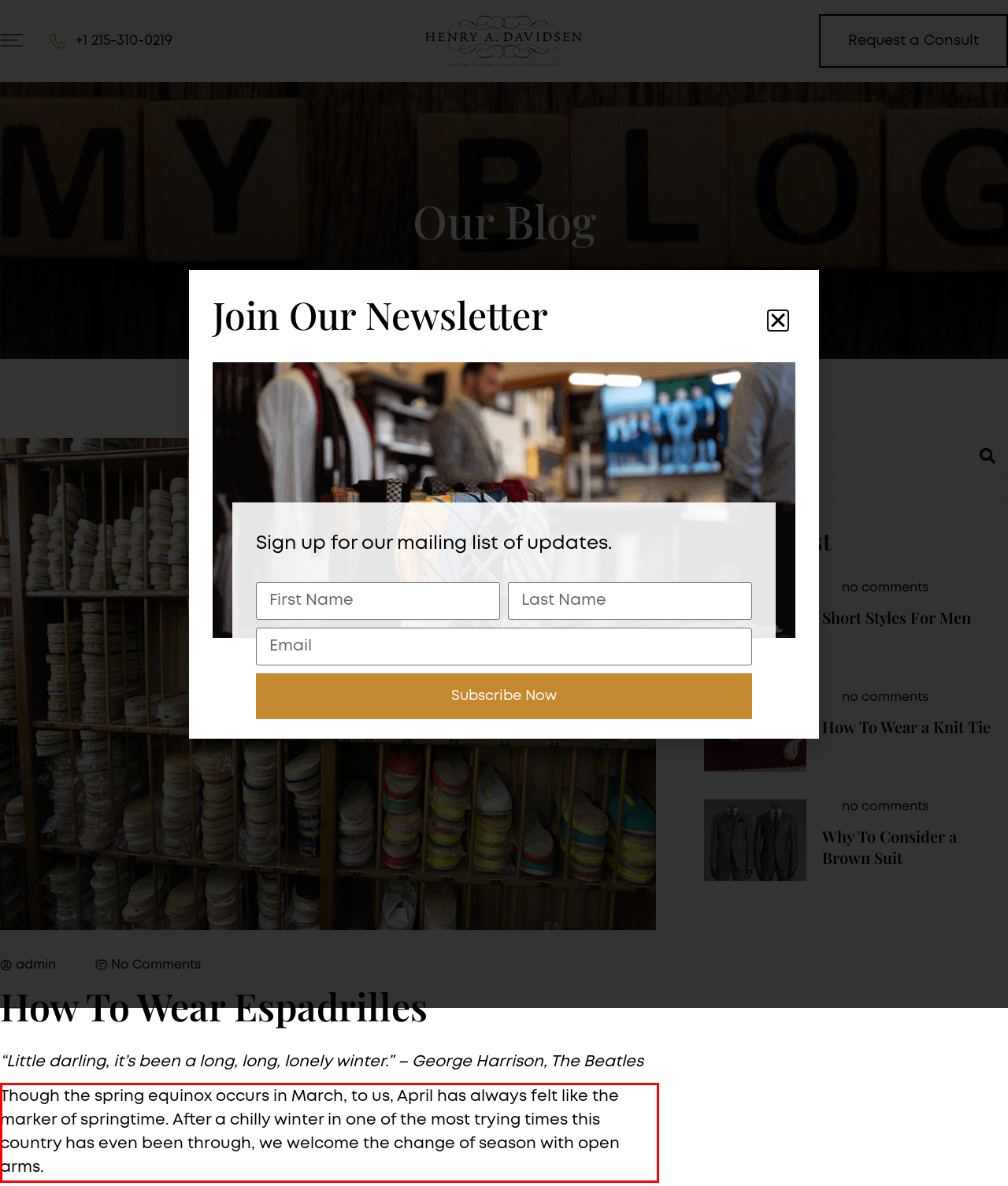Please perform OCR on the text content within the red bounding box that is highlighted in the provided webpage screenshot.

Though the spring equinox occurs in March, to us, April has always felt like the marker of springtime. After a chilly winter in one of the most trying times this country has even been through, we welcome the change of season with open arms.